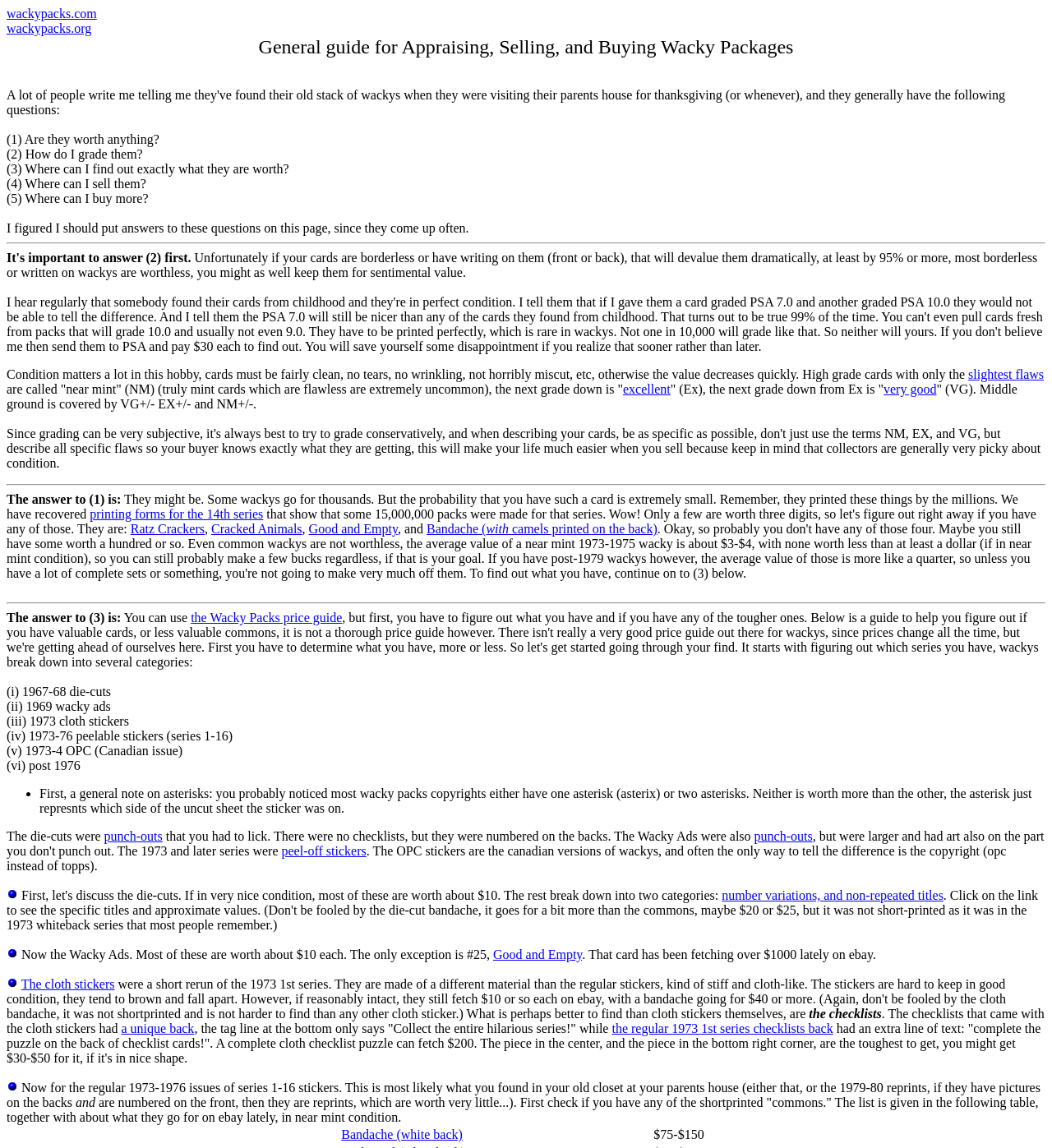Select the bounding box coordinates of the element I need to click to carry out the following instruction: "View the information about 1967-68 die-cuts".

[0.006, 0.596, 0.106, 0.608]